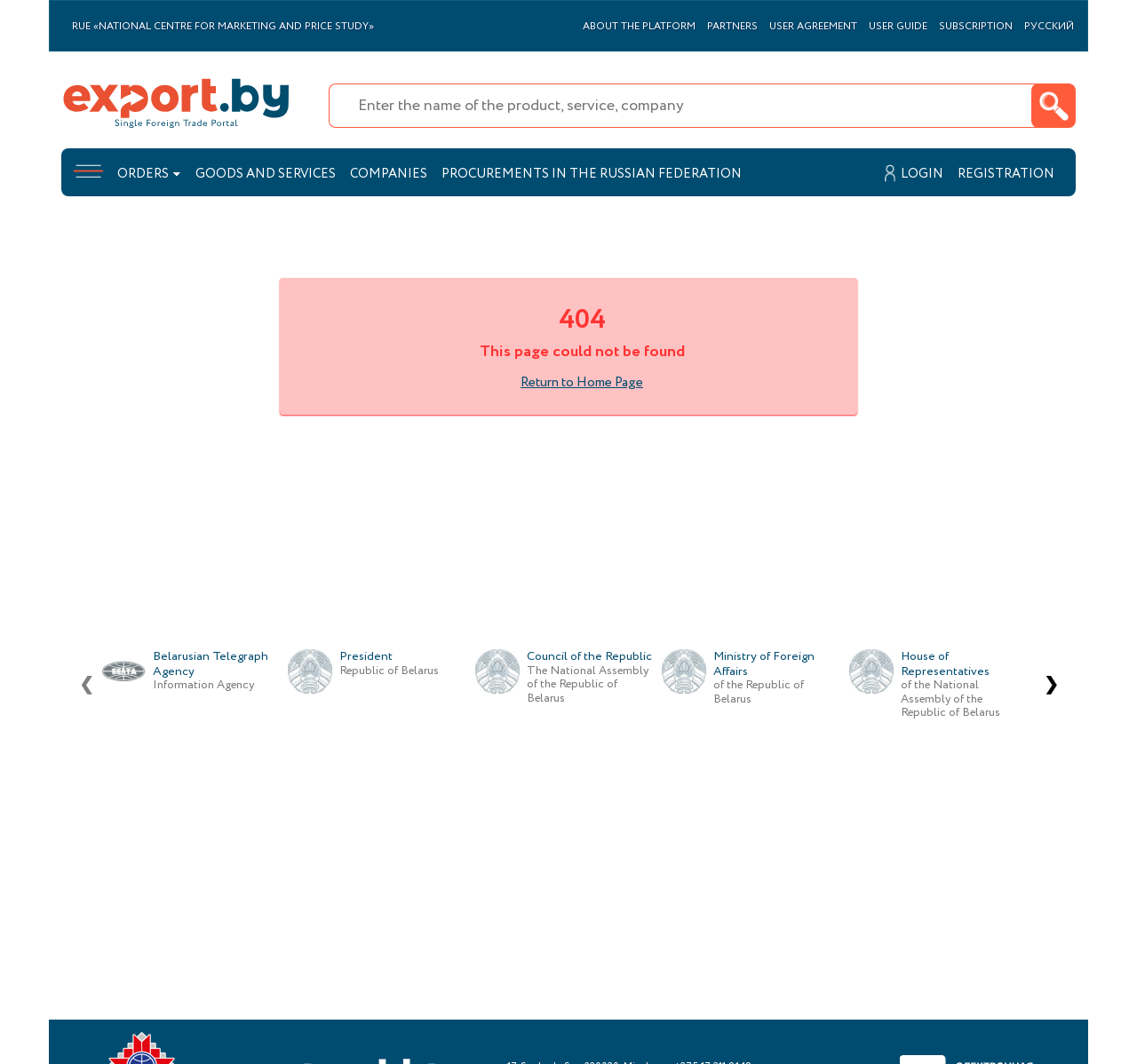Please locate the bounding box coordinates of the element that needs to be clicked to achieve the following instruction: "Go to the previous page". The coordinates should be four float numbers between 0 and 1, i.e., [left, top, right, bottom].

[0.063, 0.625, 0.089, 0.662]